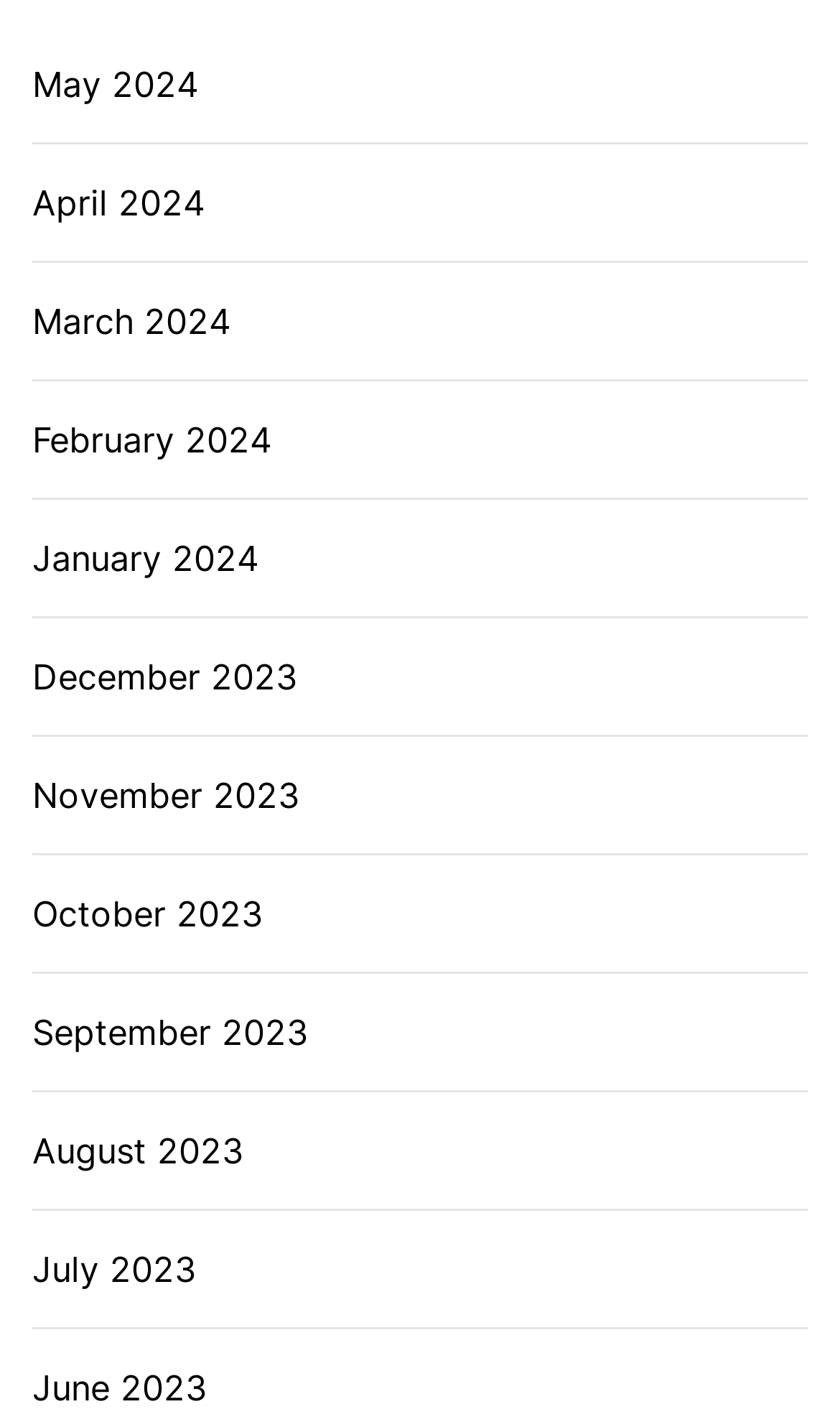Answer the question using only one word or a concise phrase: How many months are listed?

12